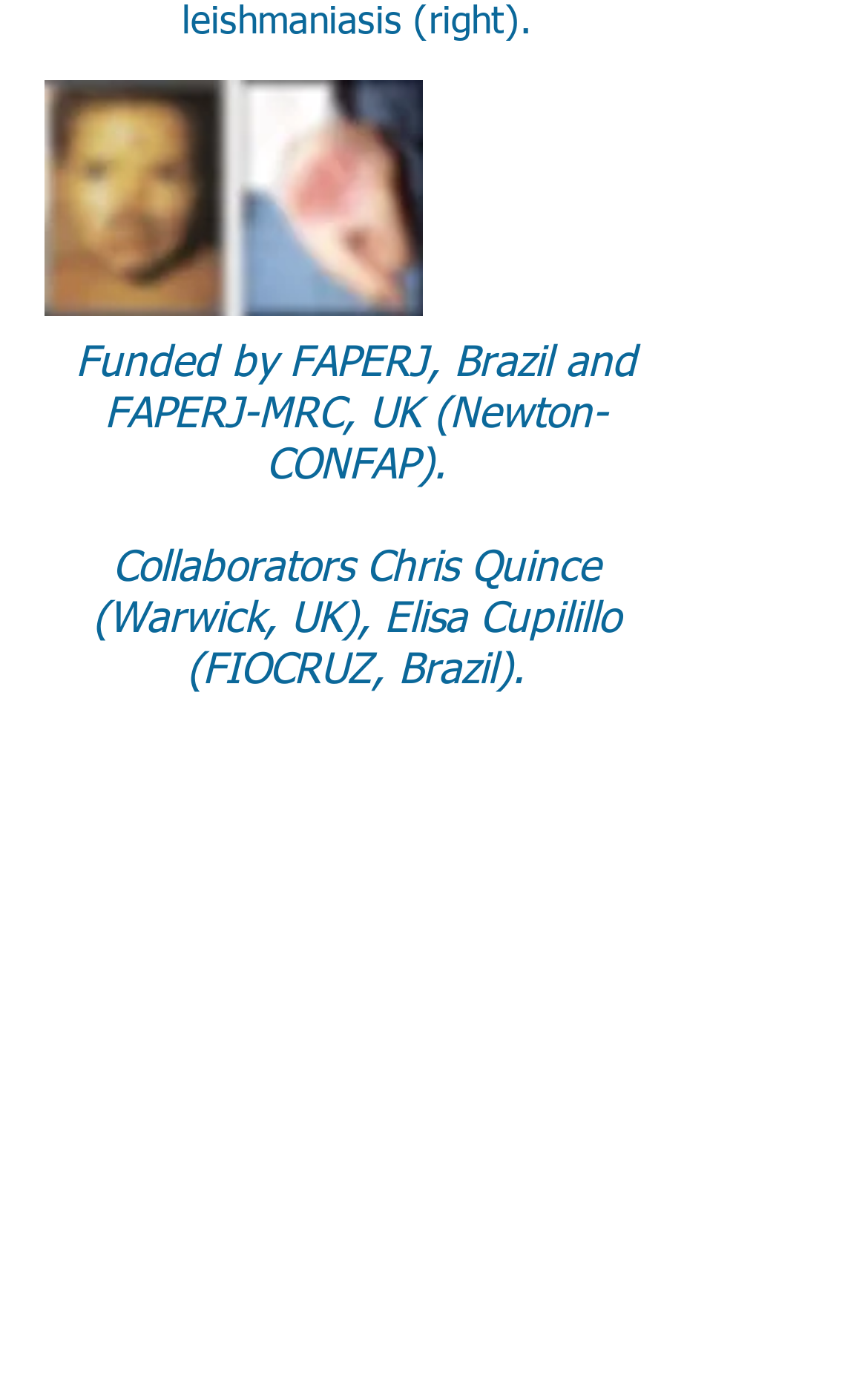What is the name of the second collaborator?
Using the information from the image, answer the question thoroughly.

I found a StaticText element with the text 'Collaborators Chris Quince (Warwick, UK), Elisa Cupilillo (FIOCRUZ, Brazil).' which indicates that Elisa Cupilillo is the second collaborator.